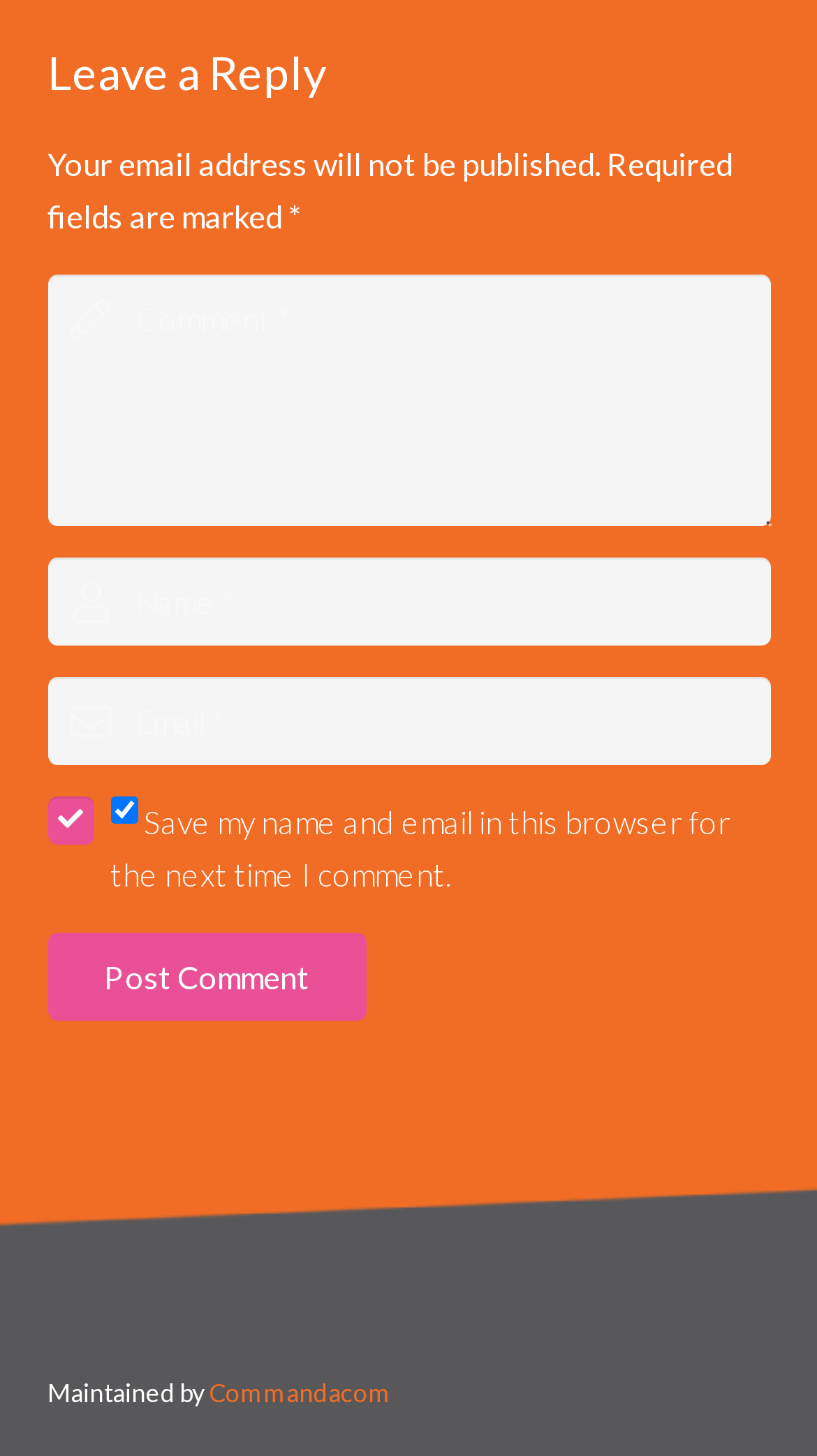What is the label of the first input field?
Refer to the image and give a detailed answer to the query.

The first input field is labeled as 'comment' and is located below the 'Leave a Reply' heading.